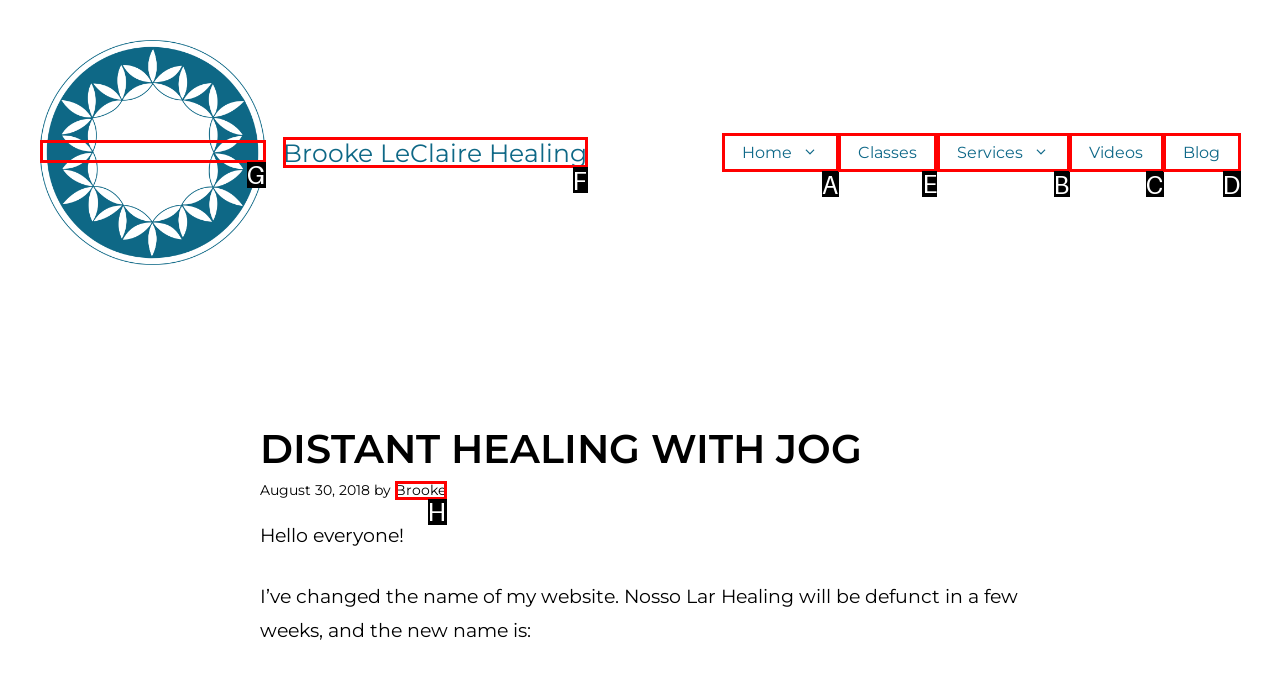Choose the UI element you need to click to carry out the task: visit classes page.
Respond with the corresponding option's letter.

E